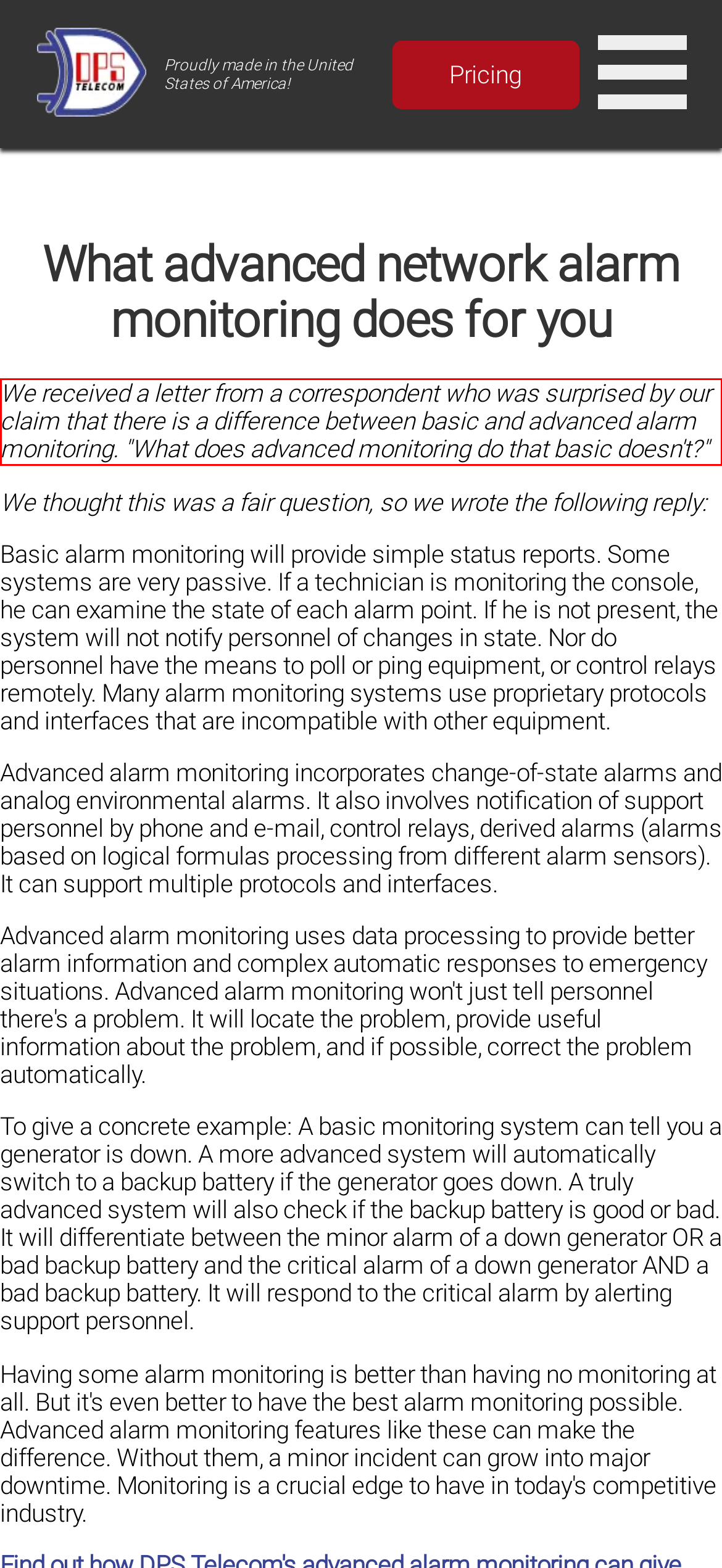Look at the provided screenshot of the webpage and perform OCR on the text within the red bounding box.

We received a letter from a correspondent who was surprised by our claim that there is a difference between basic and advanced alarm monitoring. "What does advanced monitoring do that basic doesn't?"